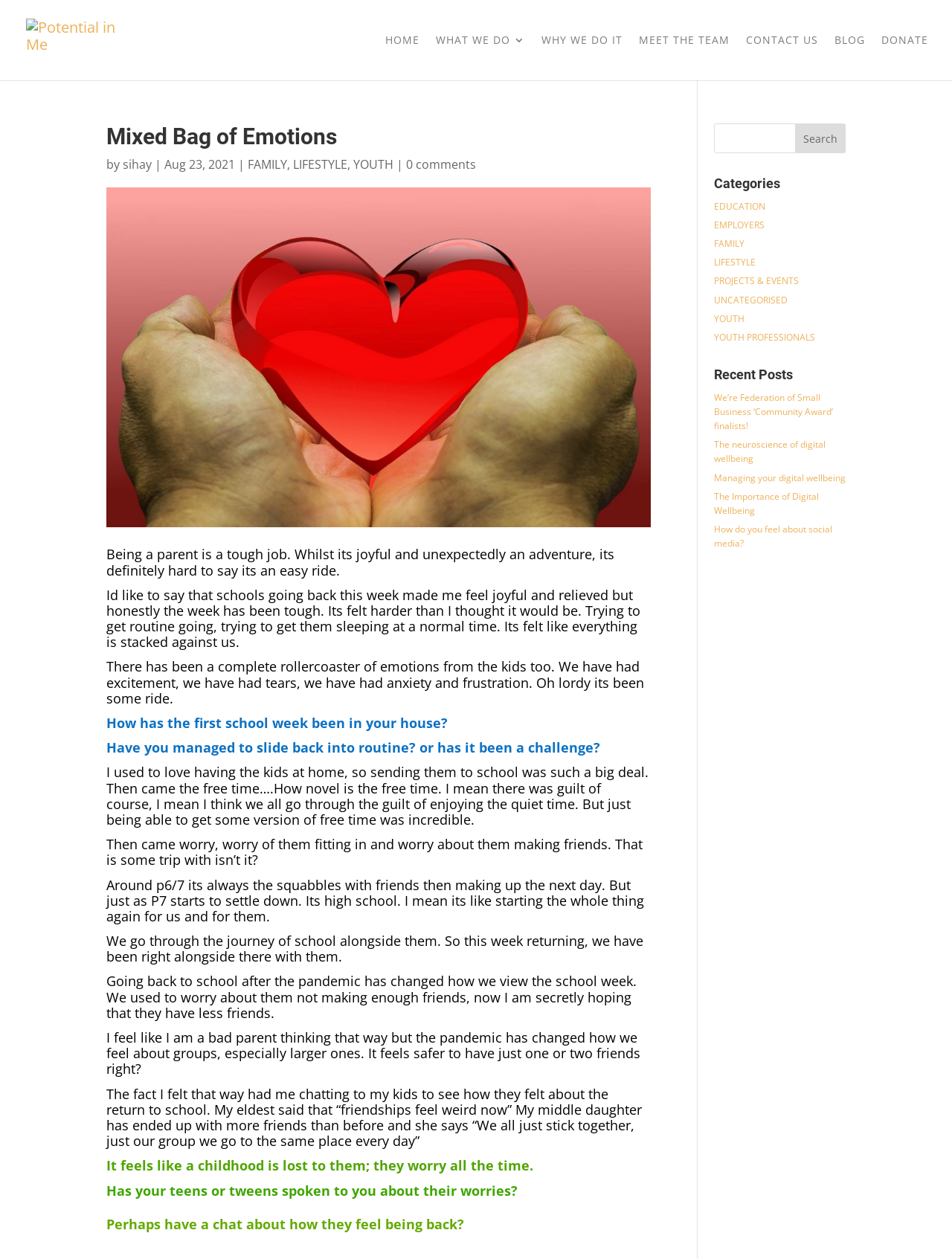Please indicate the bounding box coordinates of the element's region to be clicked to achieve the instruction: "Read the 'Mixed Bag of Emotions' article". Provide the coordinates as four float numbers between 0 and 1, i.e., [left, top, right, bottom].

[0.112, 0.098, 0.683, 0.125]